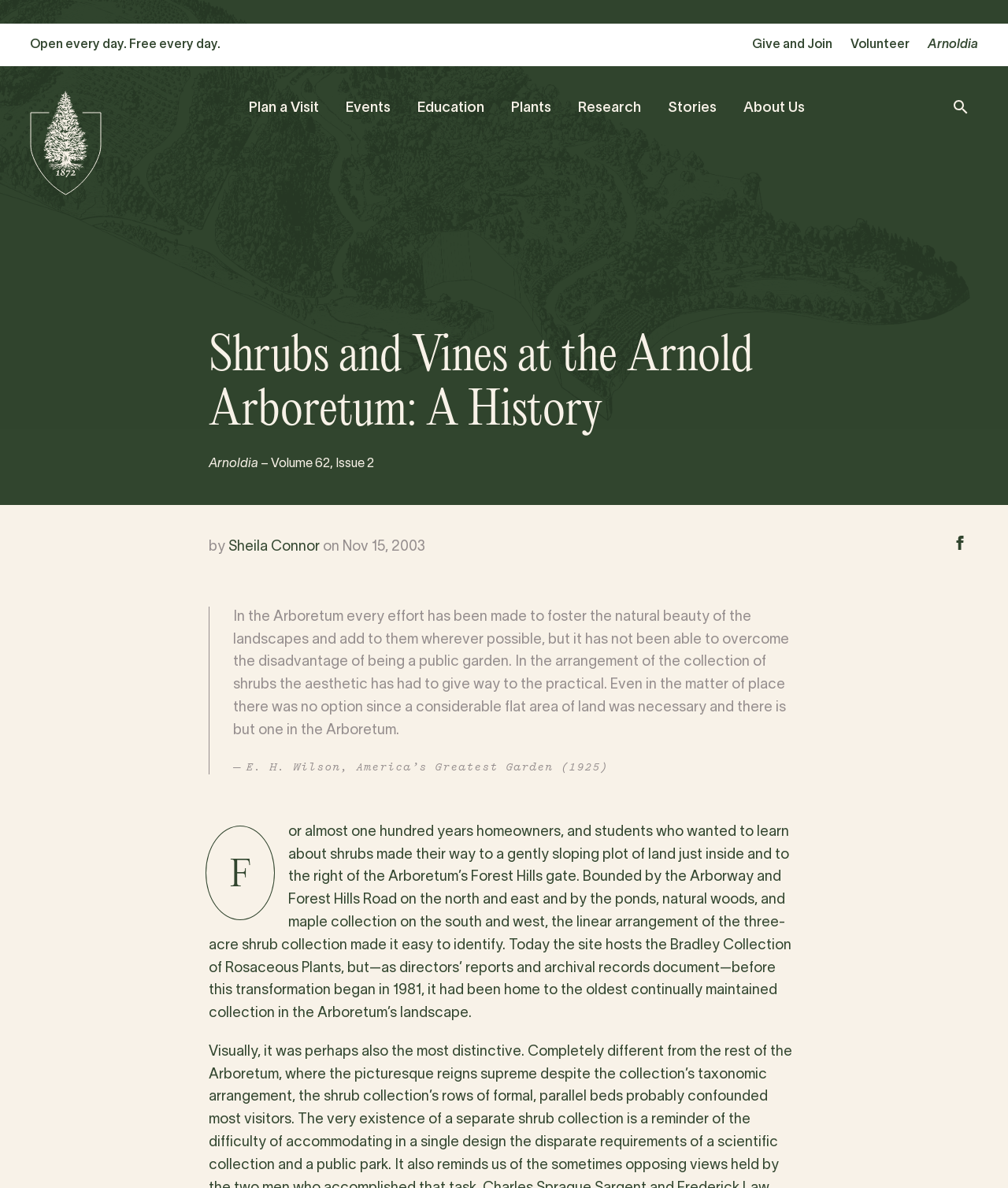What is the purpose of the Arboretum?
Using the visual information, respond with a single word or phrase.

Foster natural beauty